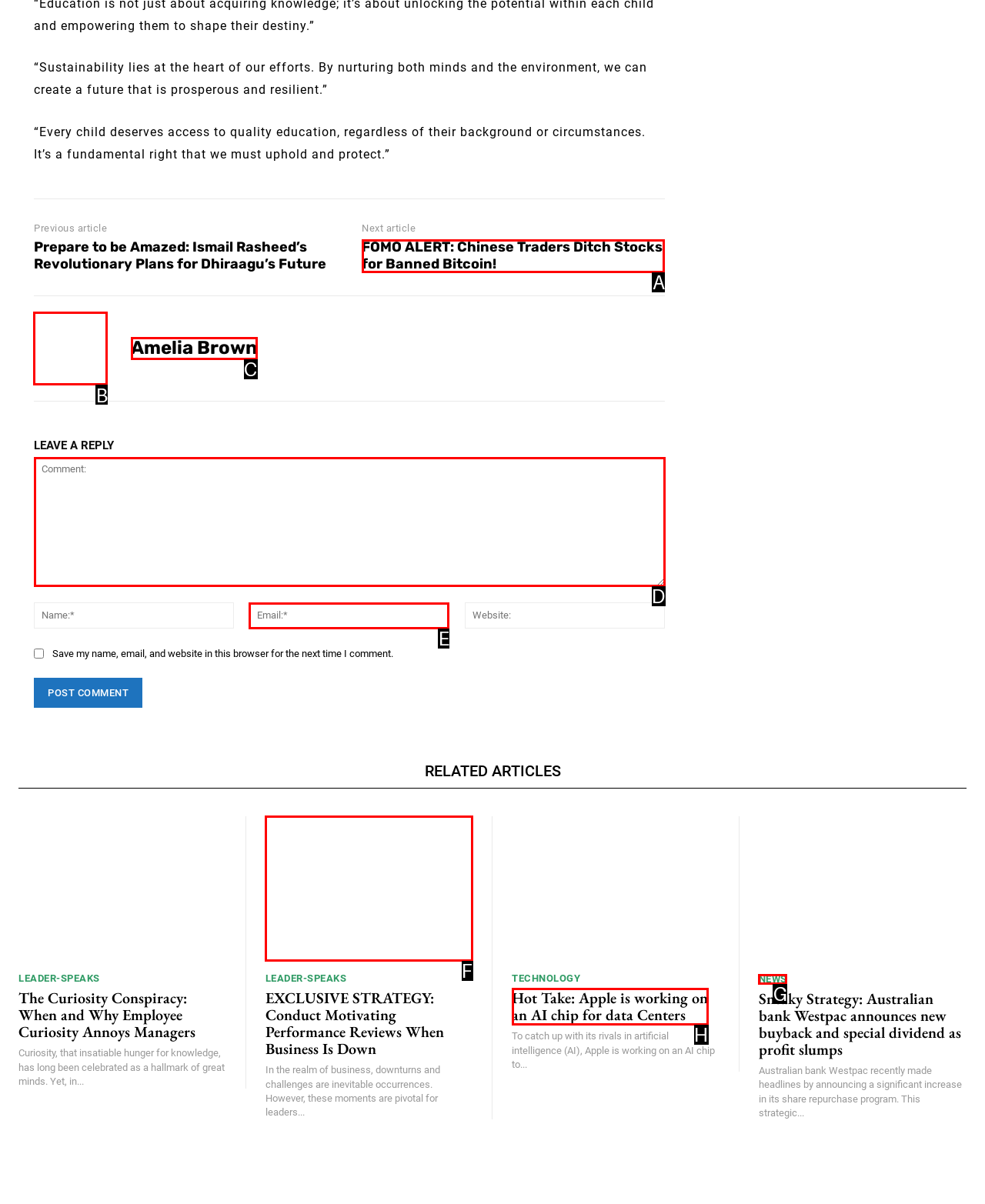Specify which element within the red bounding boxes should be clicked for this task: Click on the 'Amelia Brown' author link Respond with the letter of the correct option.

B